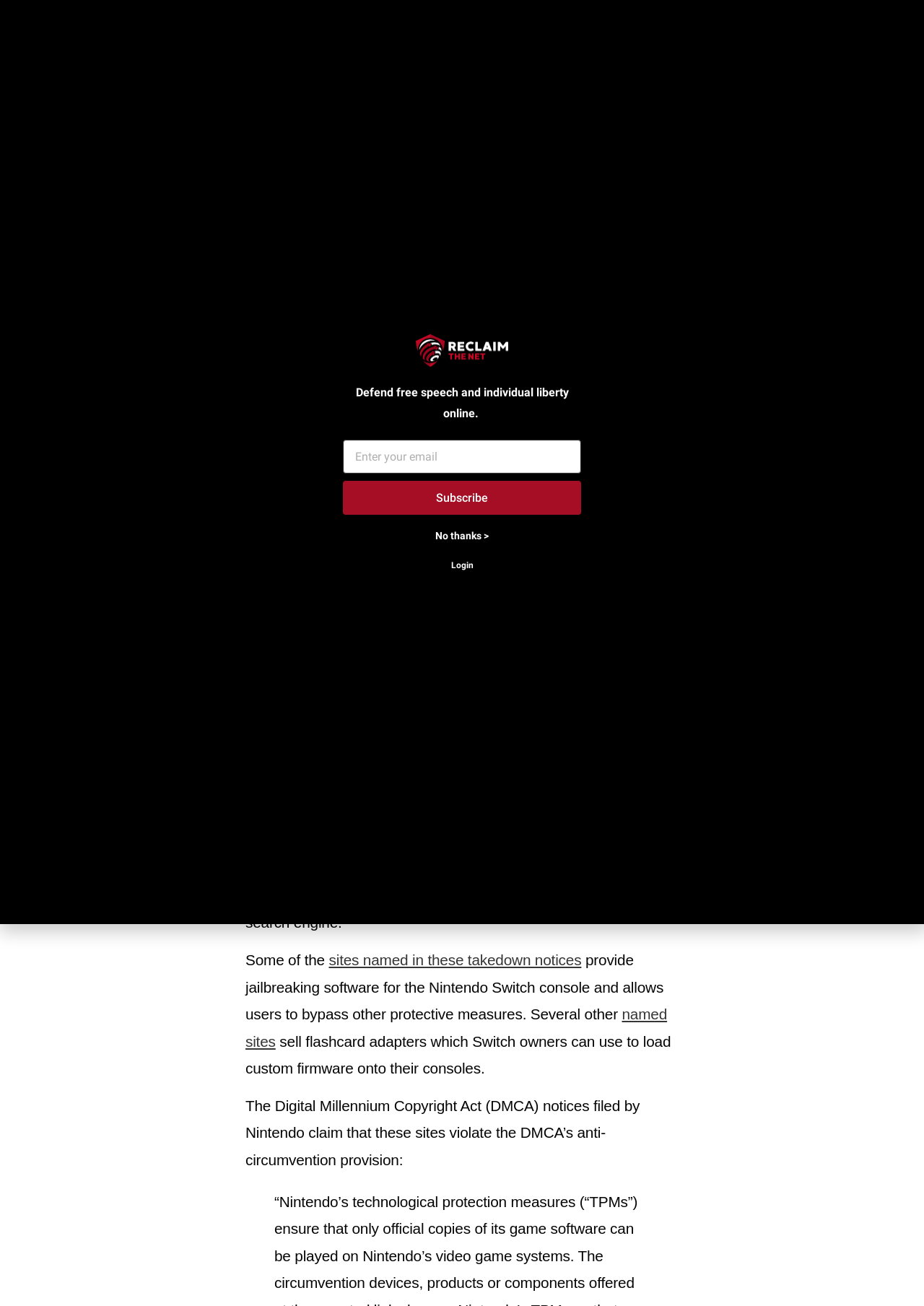Find the bounding box coordinates of the element you need to click on to perform this action: 'Click on the 'Reclaim The Net' link'. The coordinates should be represented by four float values between 0 and 1, in the format [left, top, right, bottom].

[0.234, 0.003, 0.311, 0.015]